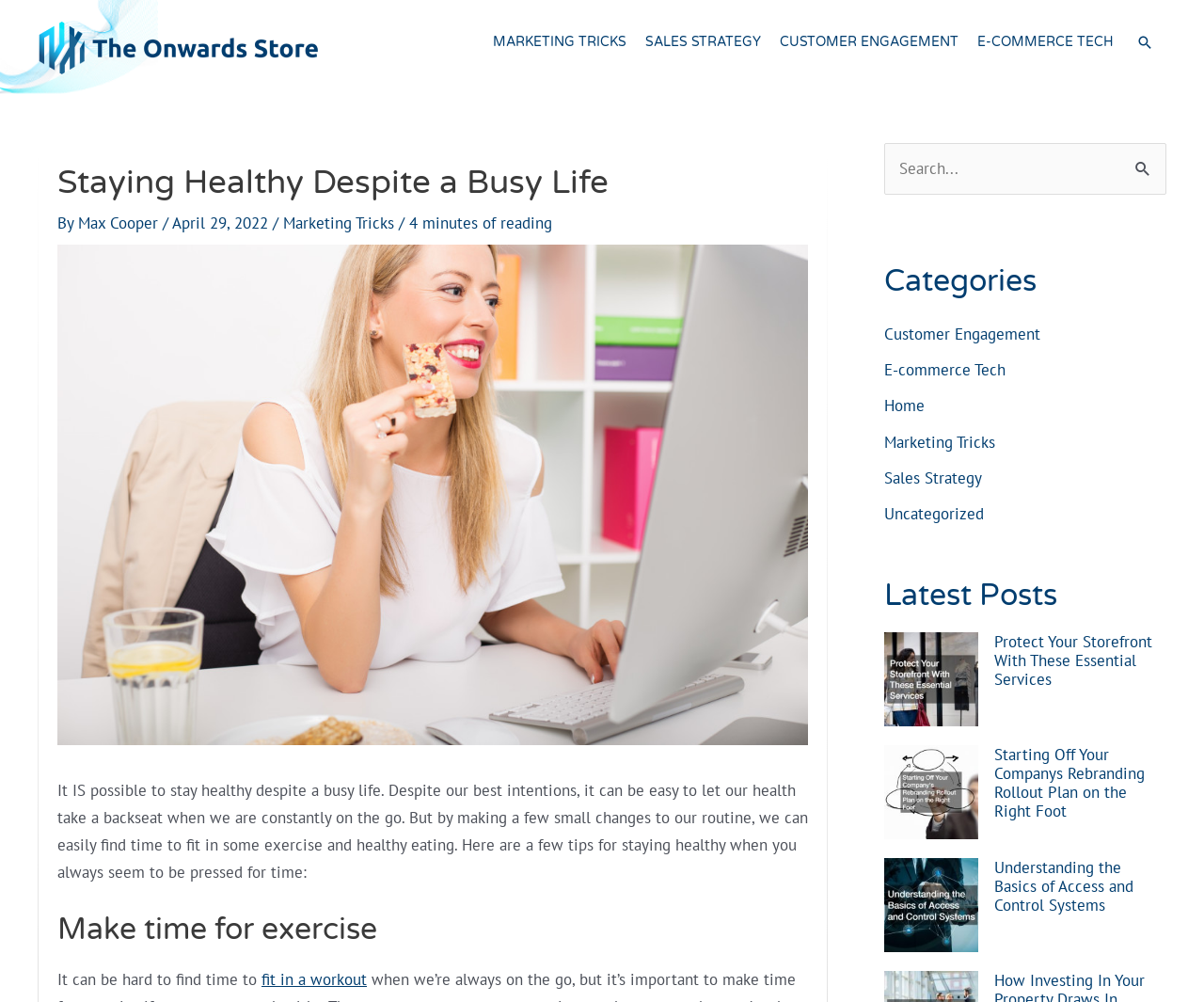What is the topic of the article?
From the details in the image, provide a complete and detailed answer to the question.

The topic of the article can be determined by reading the main heading, which says 'Staying Healthy Despite a Busy Life'.